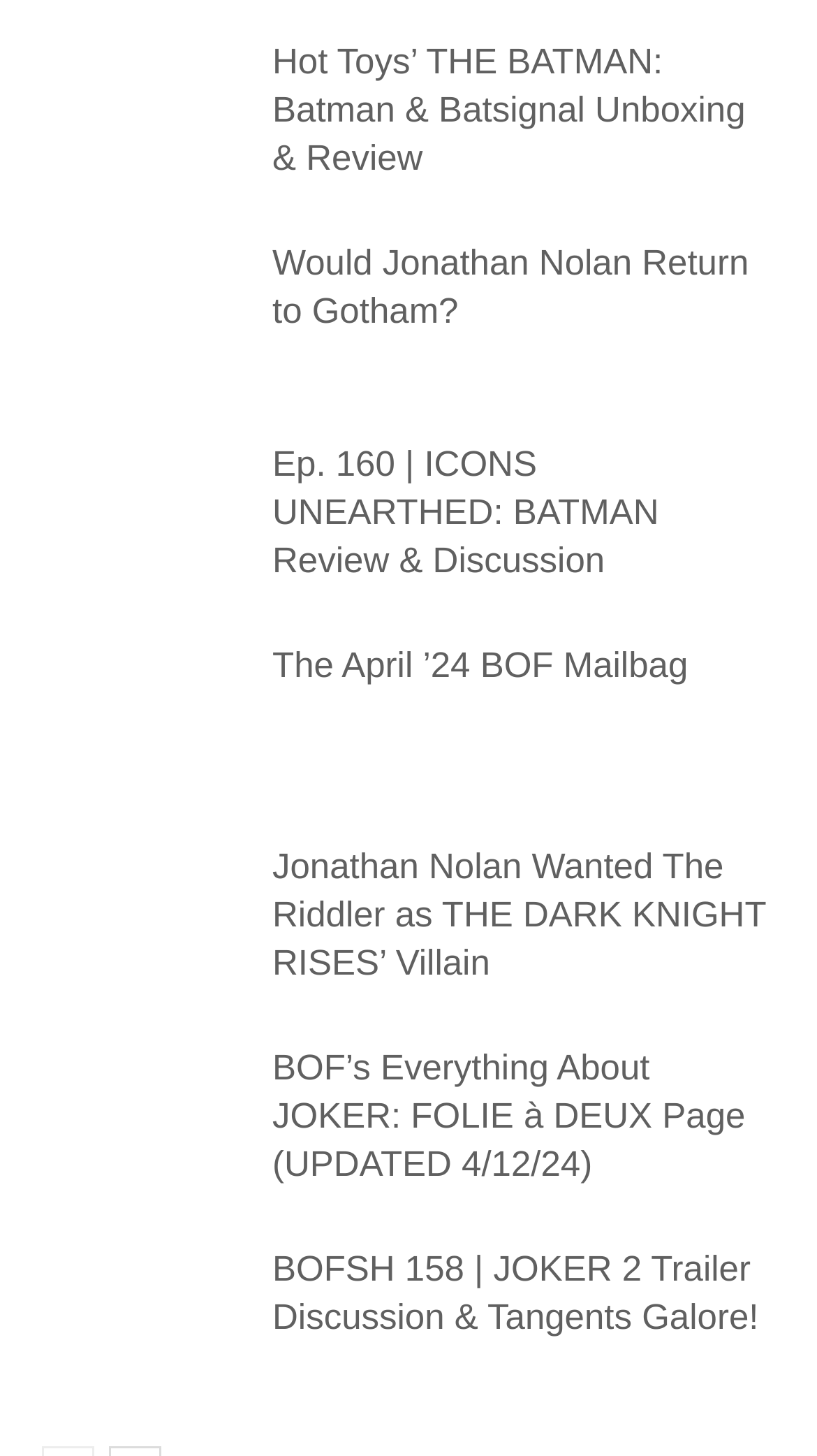Specify the bounding box coordinates of the element's area that should be clicked to execute the given instruction: "Listen to the ICONS UNEARTHED: BATMAN Review & Discussion". The coordinates should be four float numbers between 0 and 1, i.e., [left, top, right, bottom].

[0.051, 0.303, 0.308, 0.402]